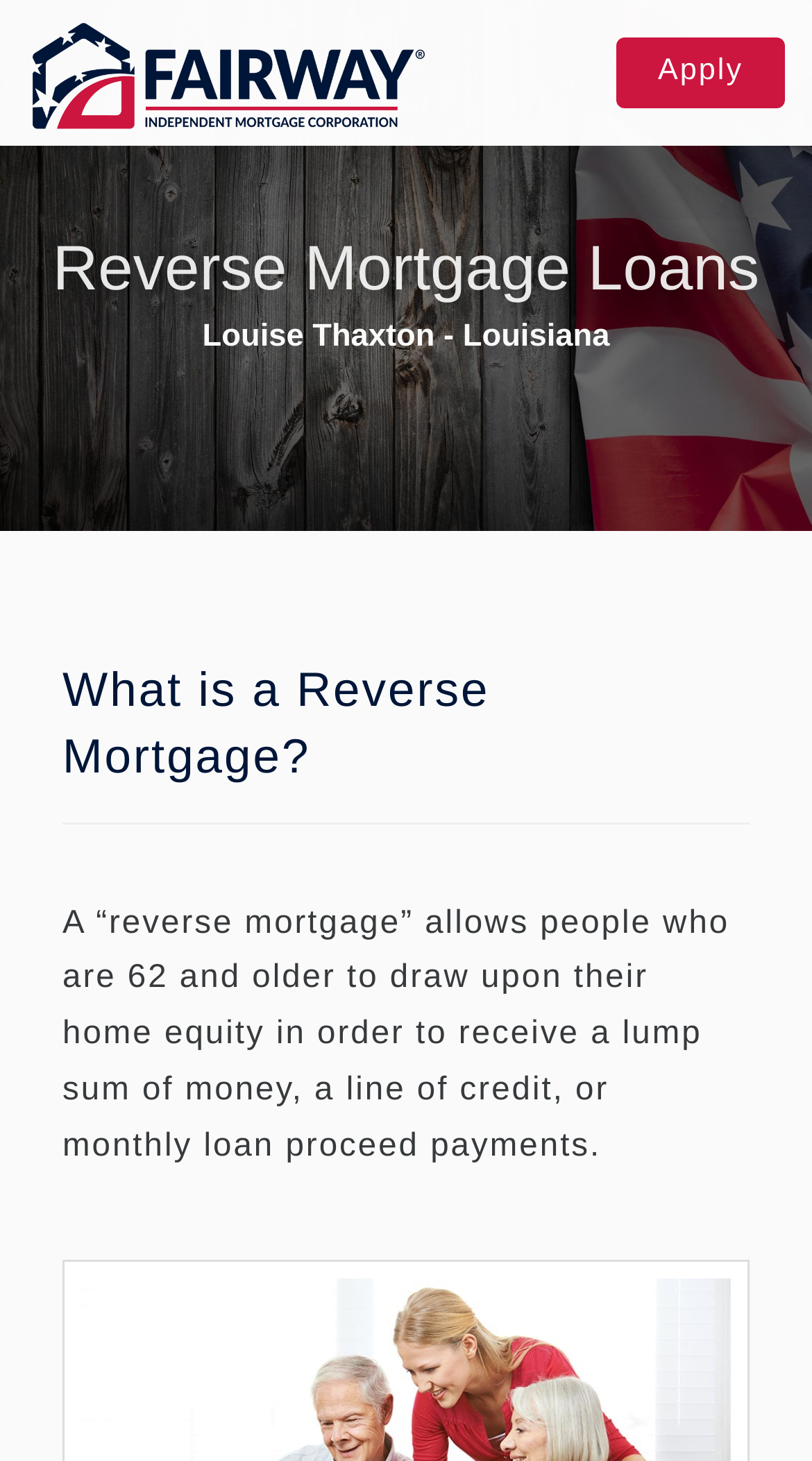Please determine the primary heading and provide its text.

Reverse Mortgage Loans